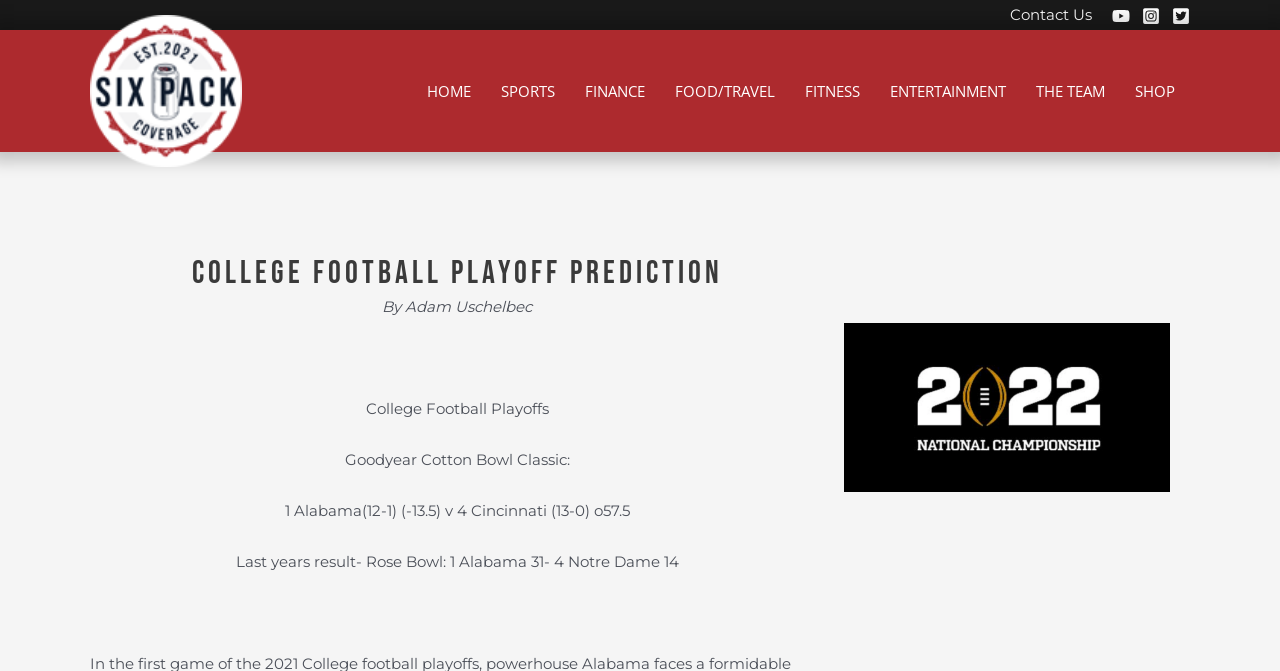What is the name of the bowl game mentioned in the prediction?
Look at the image and respond with a one-word or short phrase answer.

Goodyear Cotton Bowl Classic